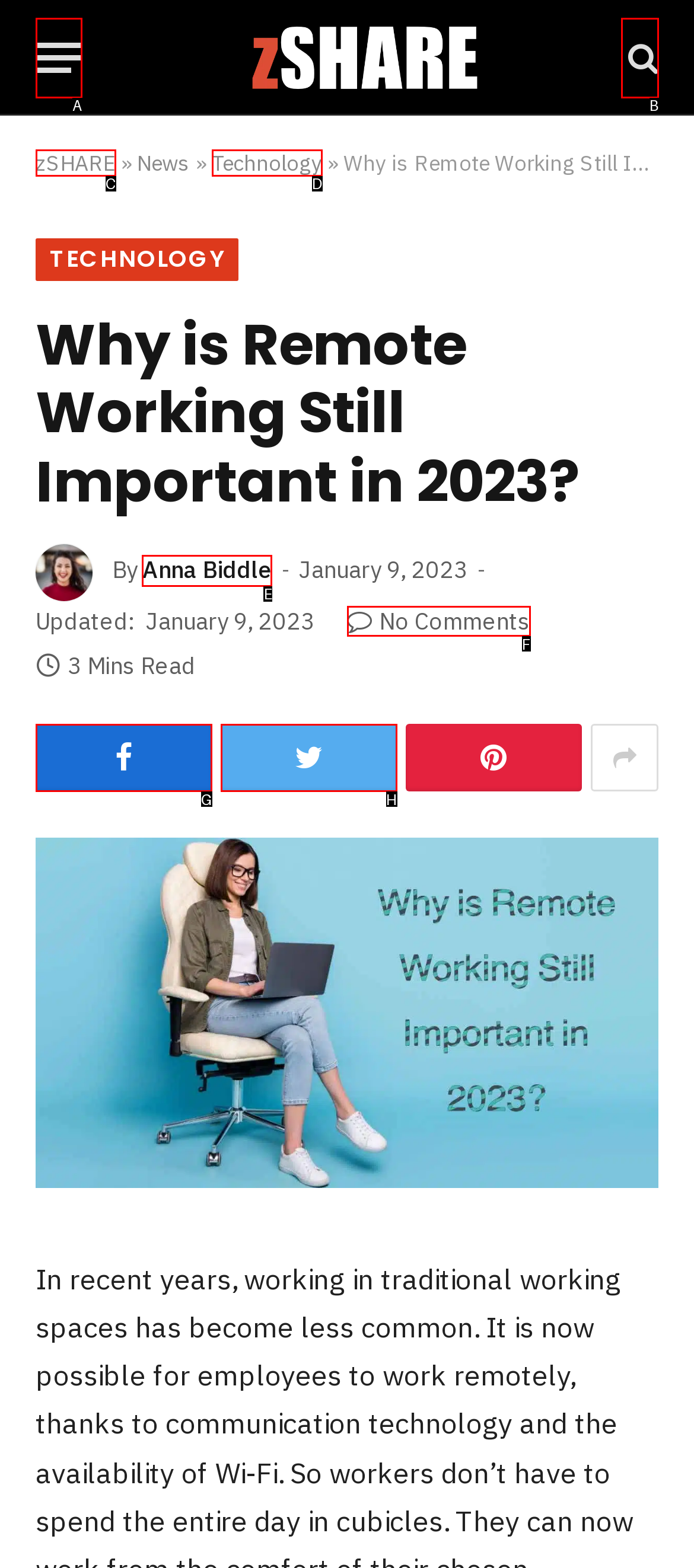Identify the correct UI element to click for the following task: View the article by Anna Biddle Choose the option's letter based on the given choices.

E